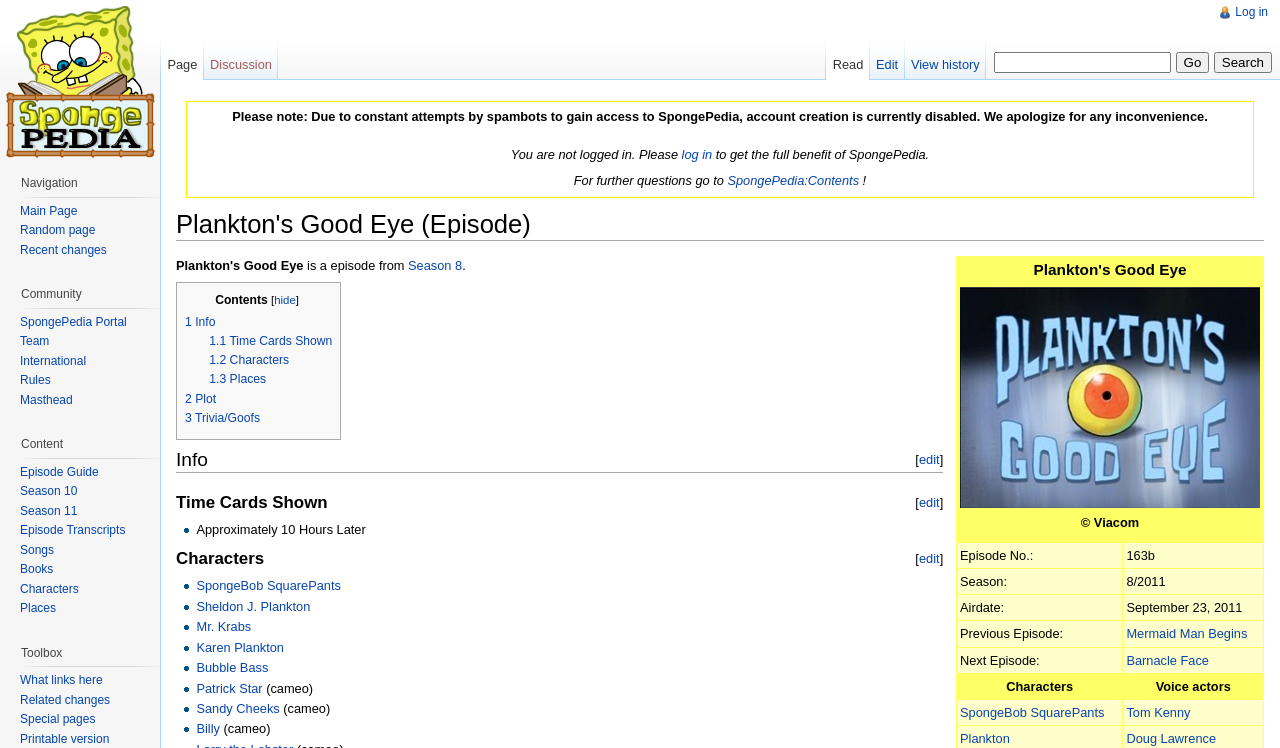Using the given description, provide the bounding box coordinates formatted as (top-left x, top-left y, bottom-right x, bottom-right y), with all values being floating point numbers between 0 and 1. Description: SpongePedia Portal

[0.016, 0.421, 0.099, 0.439]